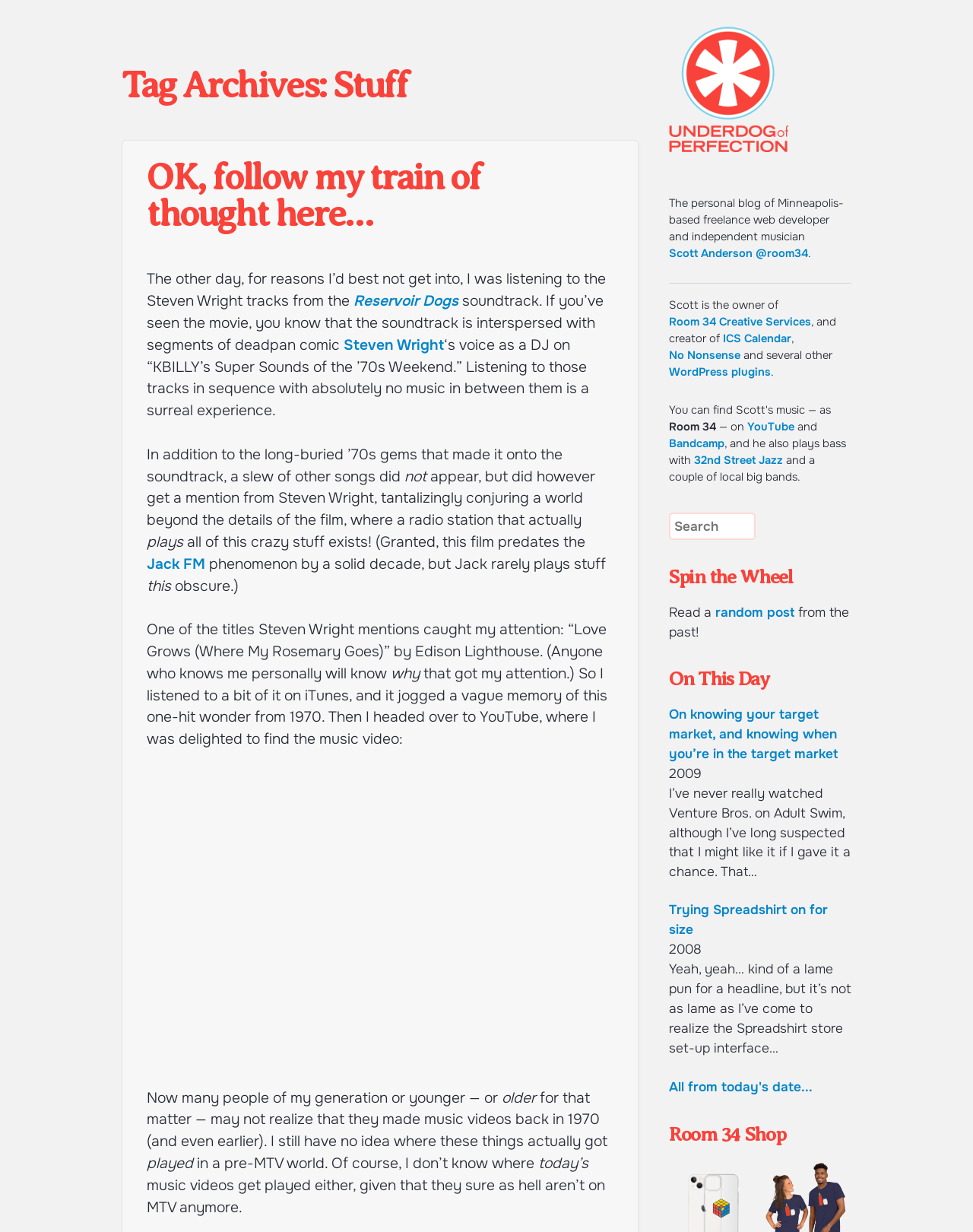Identify and provide the title of the webpage.

UNDERDOG of PERFECTION